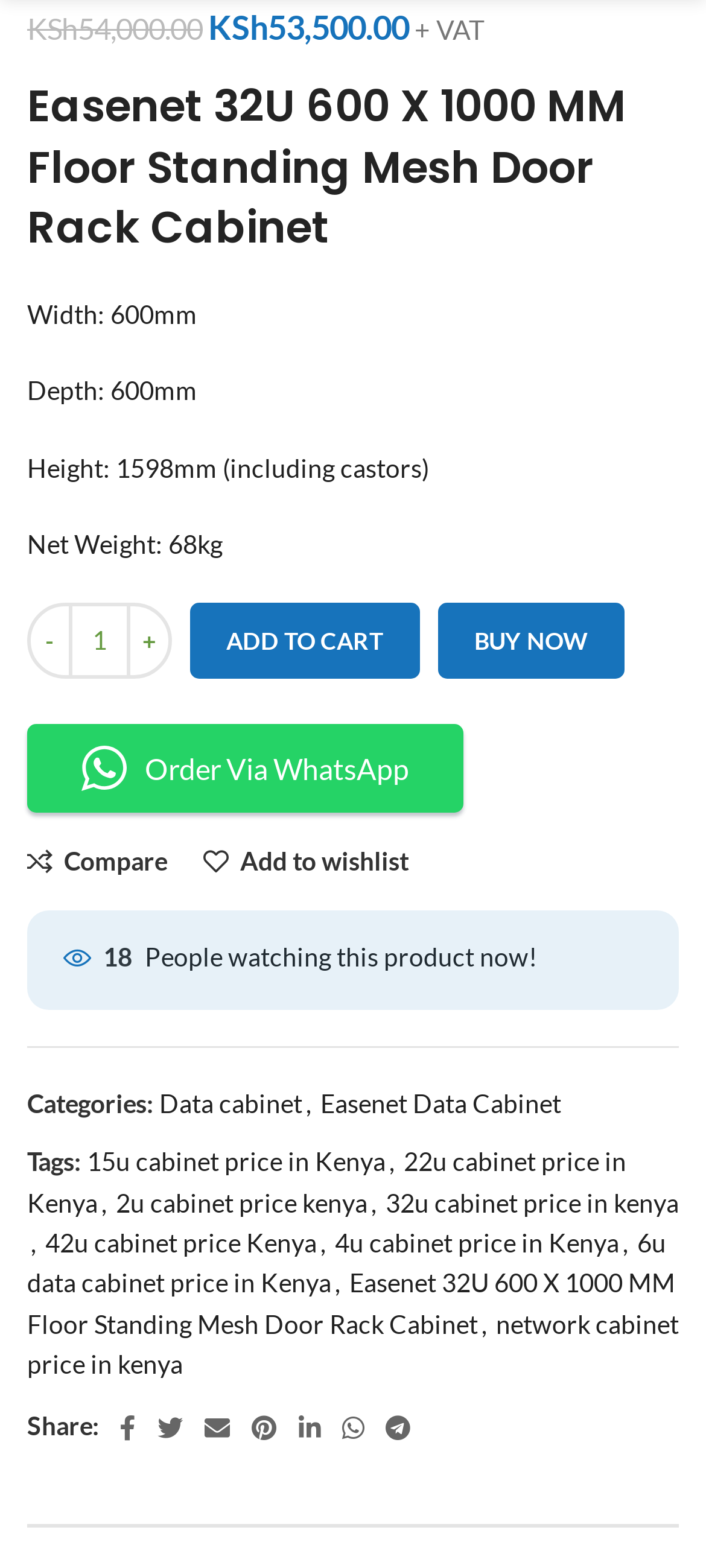Please pinpoint the bounding box coordinates for the region I should click to adhere to this instruction: "Compare this product".

[0.038, 0.542, 0.237, 0.558]